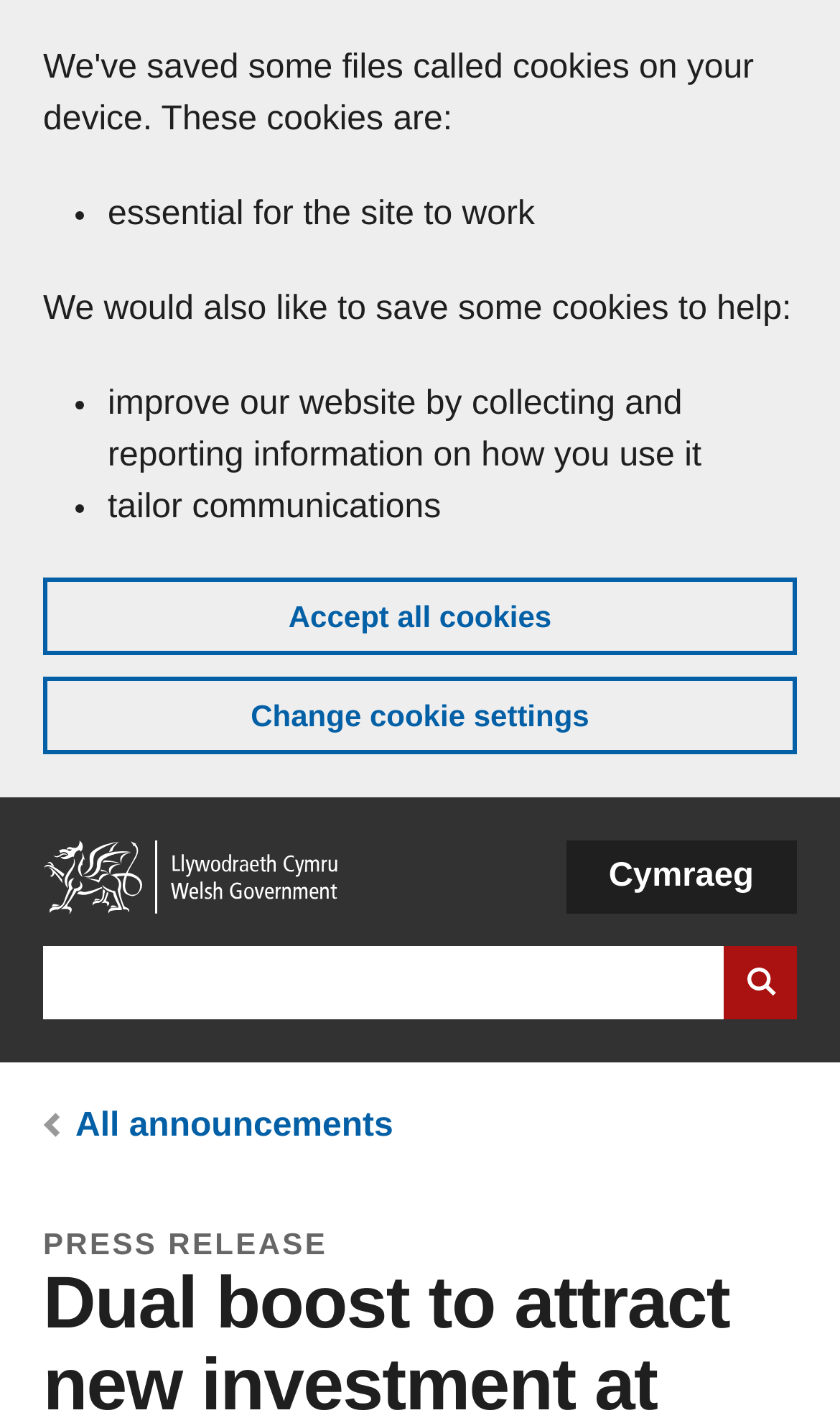Determine the bounding box for the described HTML element: "00:00 00:00". Ensure the coordinates are four float numbers between 0 and 1 in the format [left, top, right, bottom].

None